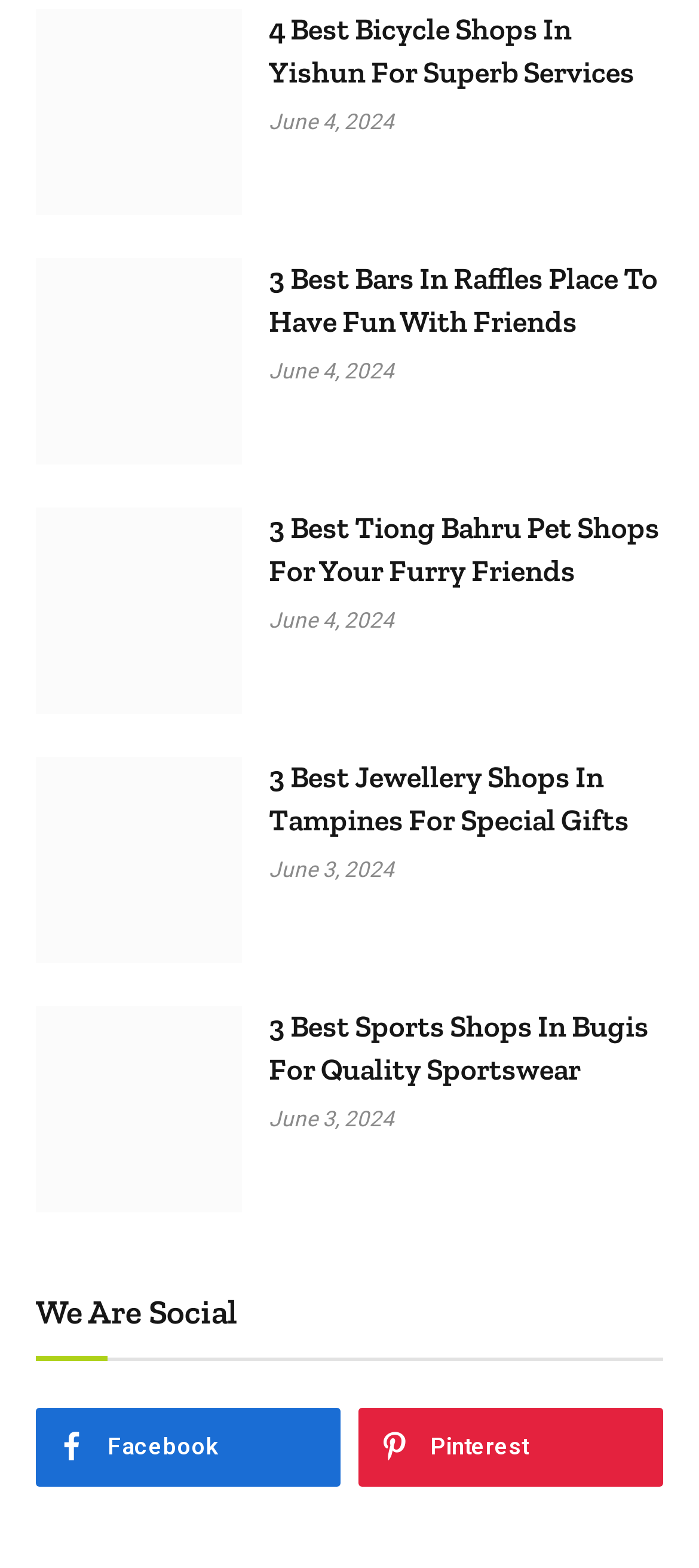Kindly respond to the following question with a single word or a brief phrase: 
What is the location mentioned for the jewellery shops?

Tampines